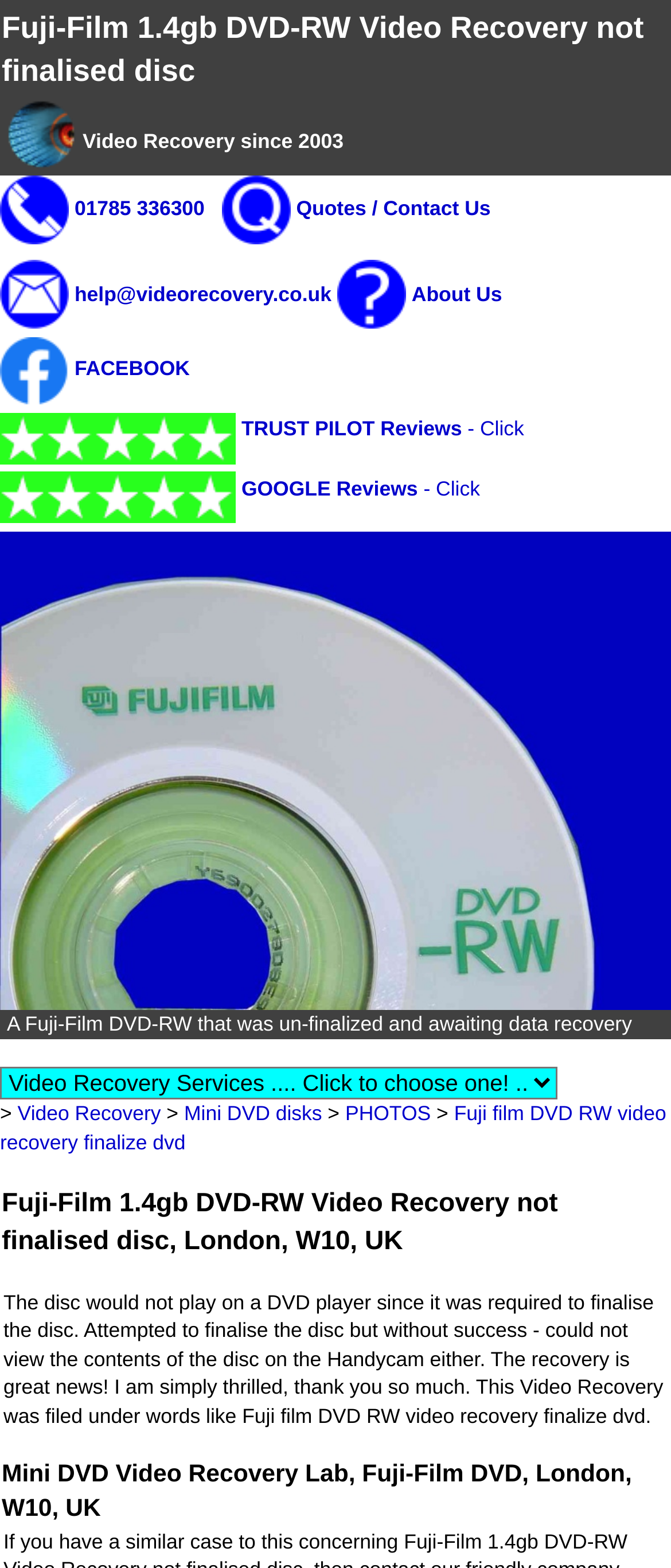What is the capacity of the DVD-RW?
From the details in the image, answer the question comprehensively.

I found the answer by looking at the heading which says 'Fuji-Film 1.4gb DVD-RW Video Recovery not finalised disc'.